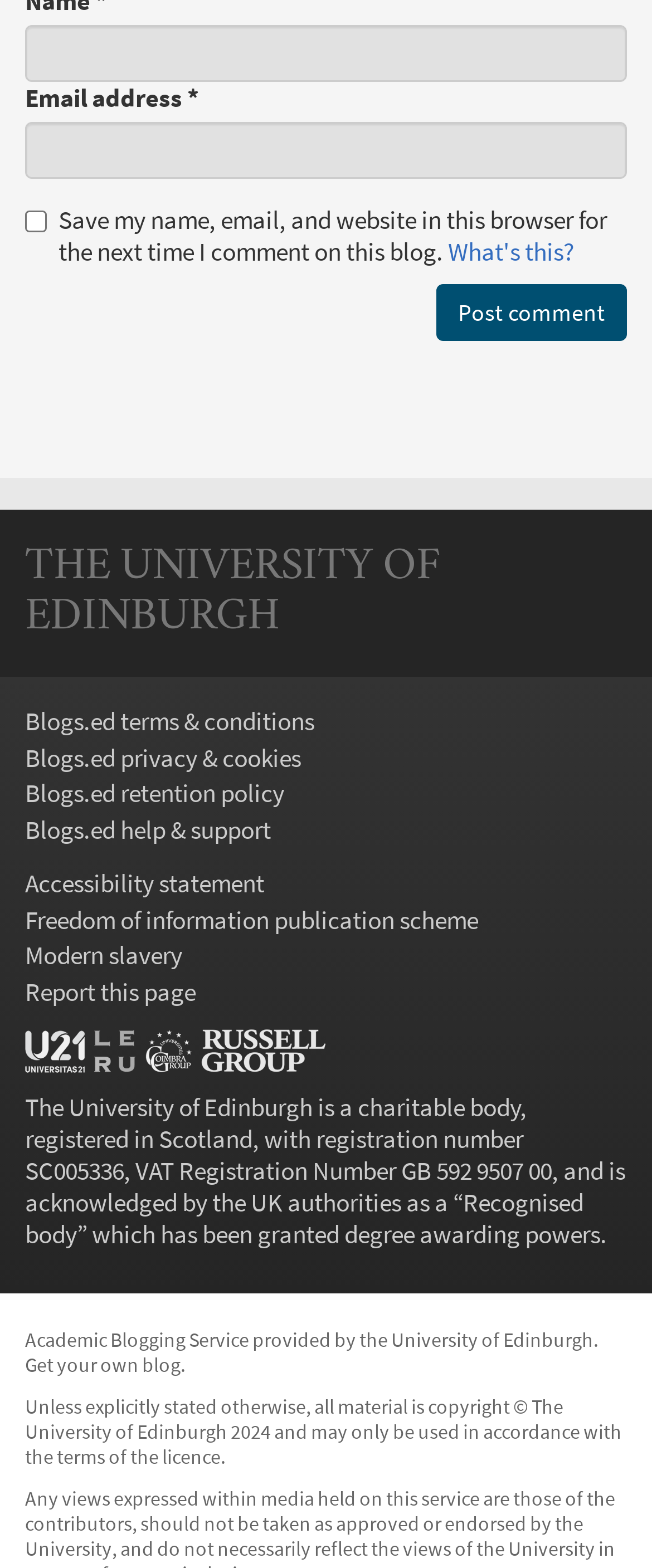What is the copyright year of the university?
Kindly offer a comprehensive and detailed response to the question.

I found the answer by looking at the static text element with the text 'Unless explicitly stated otherwise, all material is copyright © The University of Edinburgh 2024...' which provides the copyright year of the university.